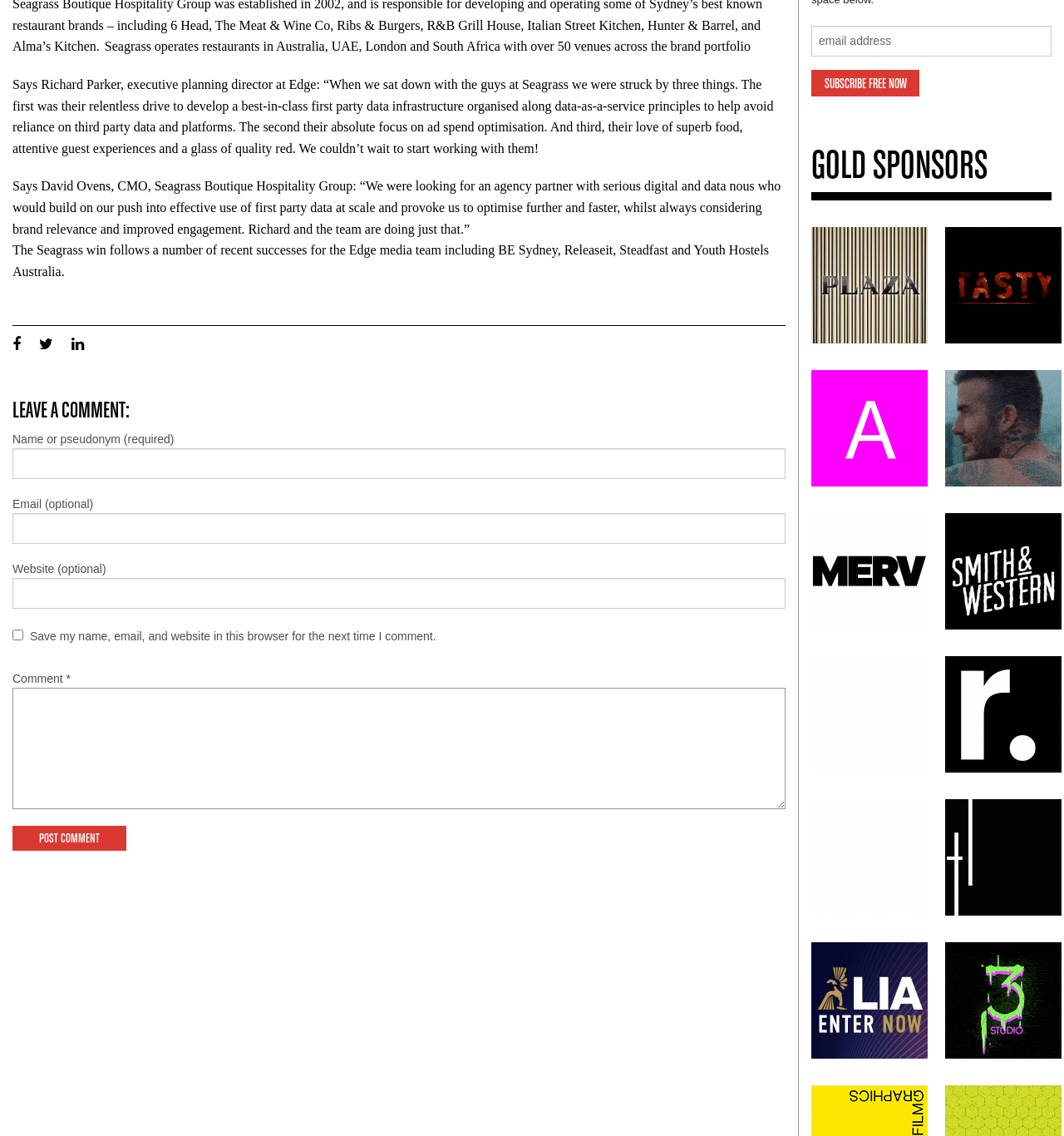Provide a brief response to the question below using one word or phrase:
How many text boxes are there for leaving a comment?

4